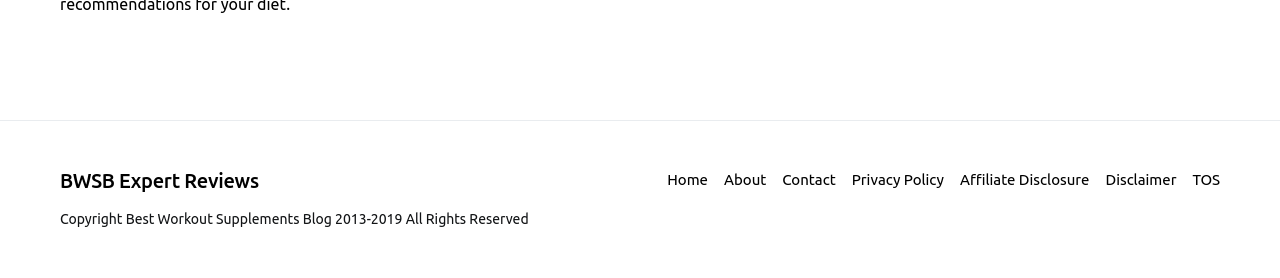Refer to the screenshot and answer the following question in detail:
What is the name of the blog?

I inferred this answer by looking at the copyright information at the bottom of the page, which mentions 'Best Workout Supplements Blog 2013-2019 All Rights Reserved'.